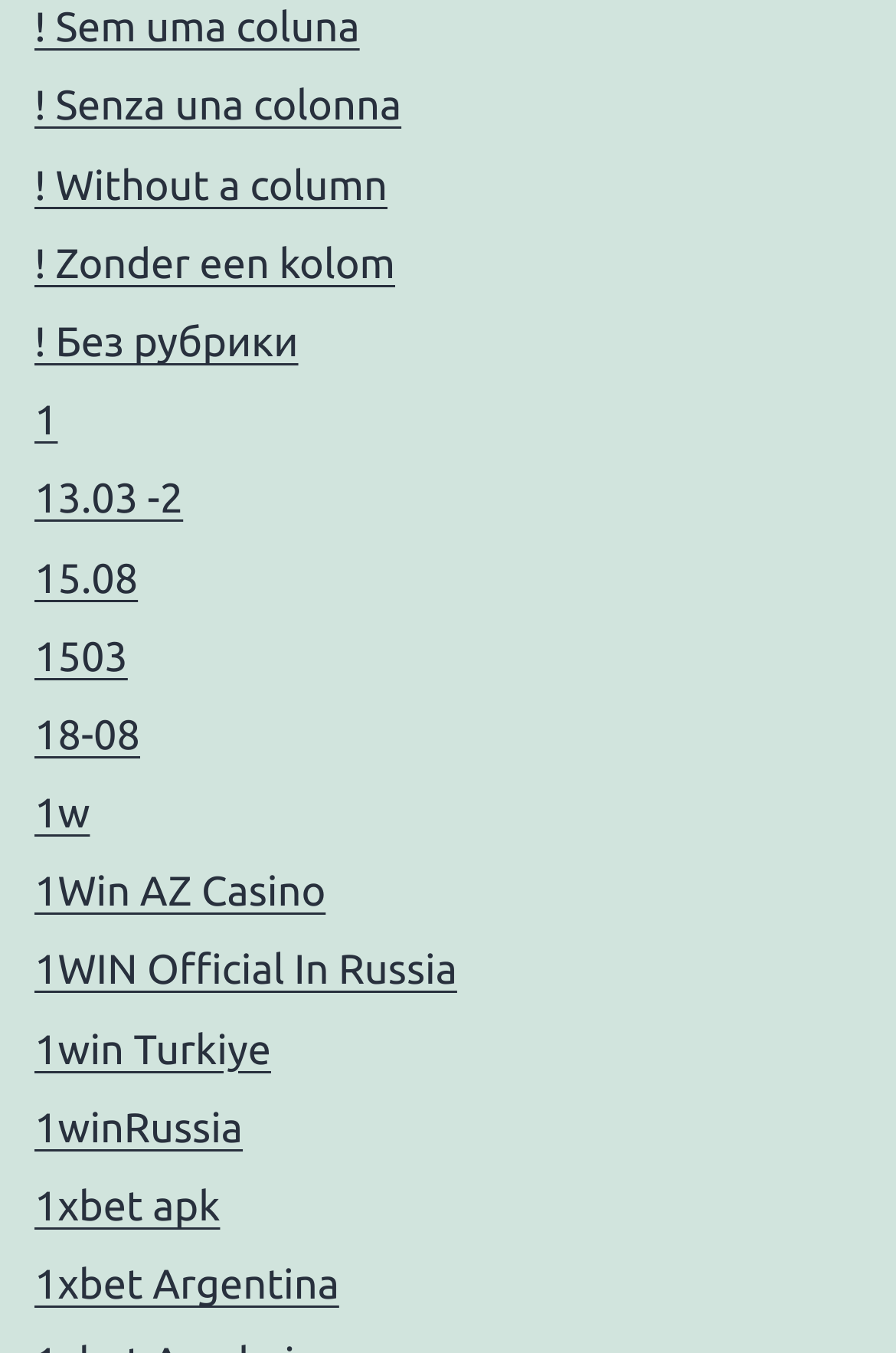Find the bounding box coordinates of the UI element according to this description: "! Без рубрики".

[0.038, 0.236, 0.333, 0.27]